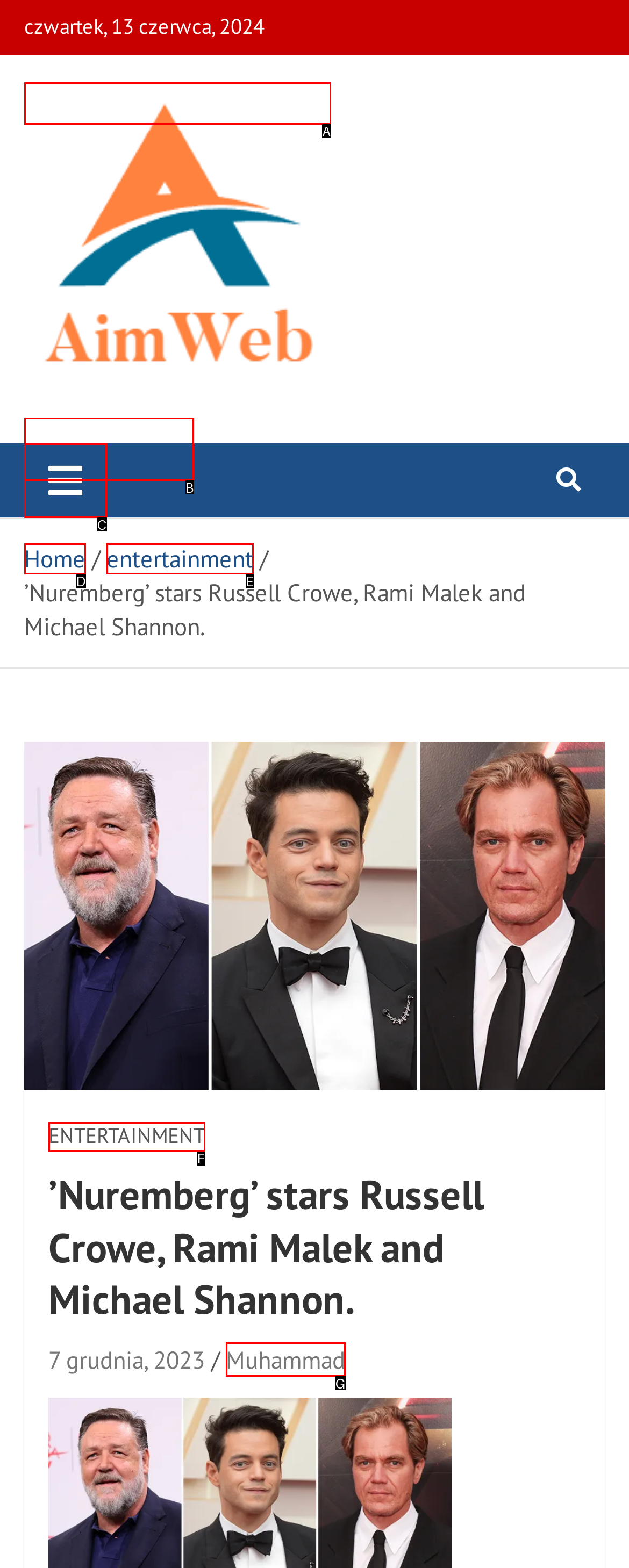Select the option that corresponds to the description: parent_node: AimWeb
Respond with the letter of the matching choice from the options provided.

A